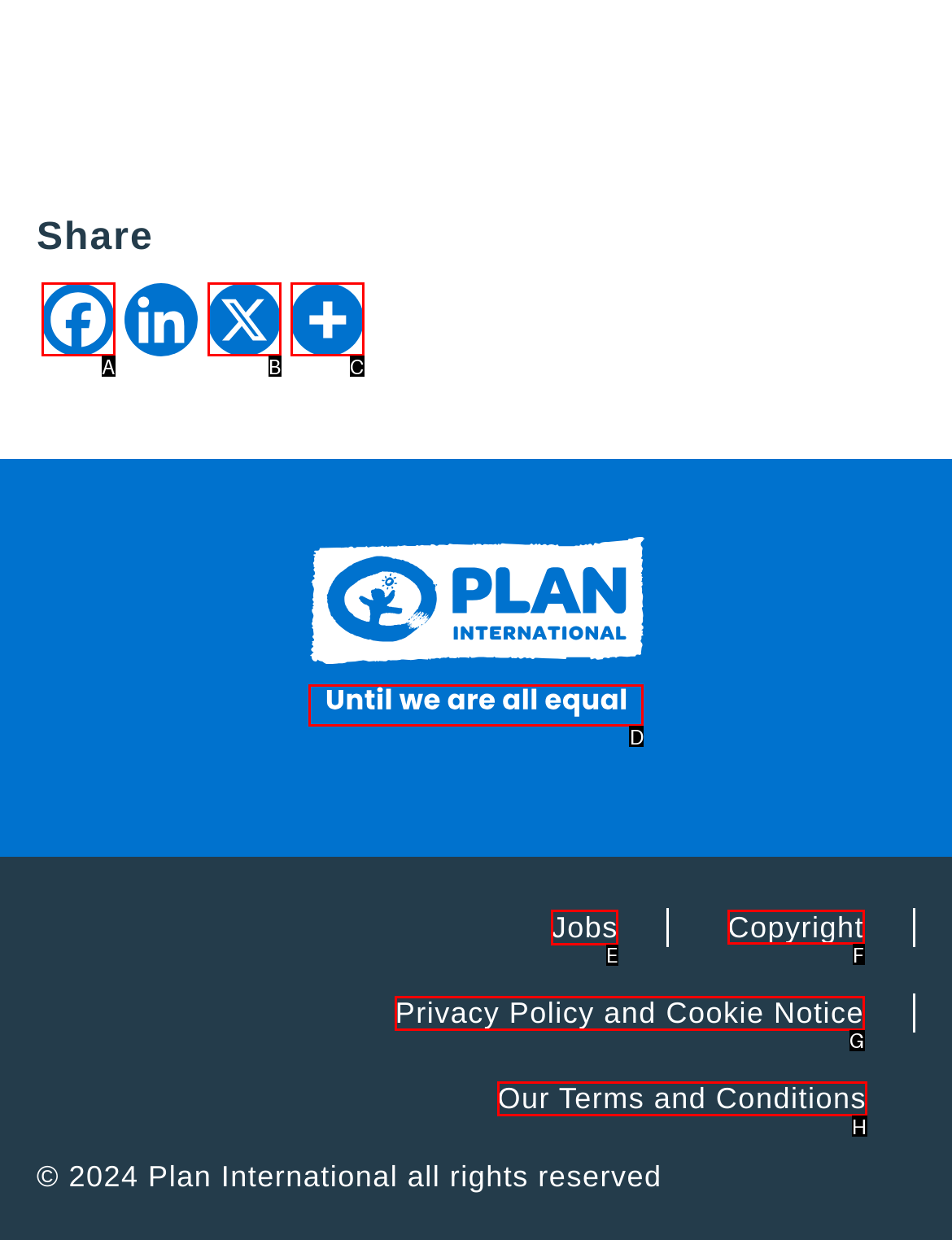Point out which HTML element you should click to fulfill the task: View Jobs.
Provide the option's letter from the given choices.

E